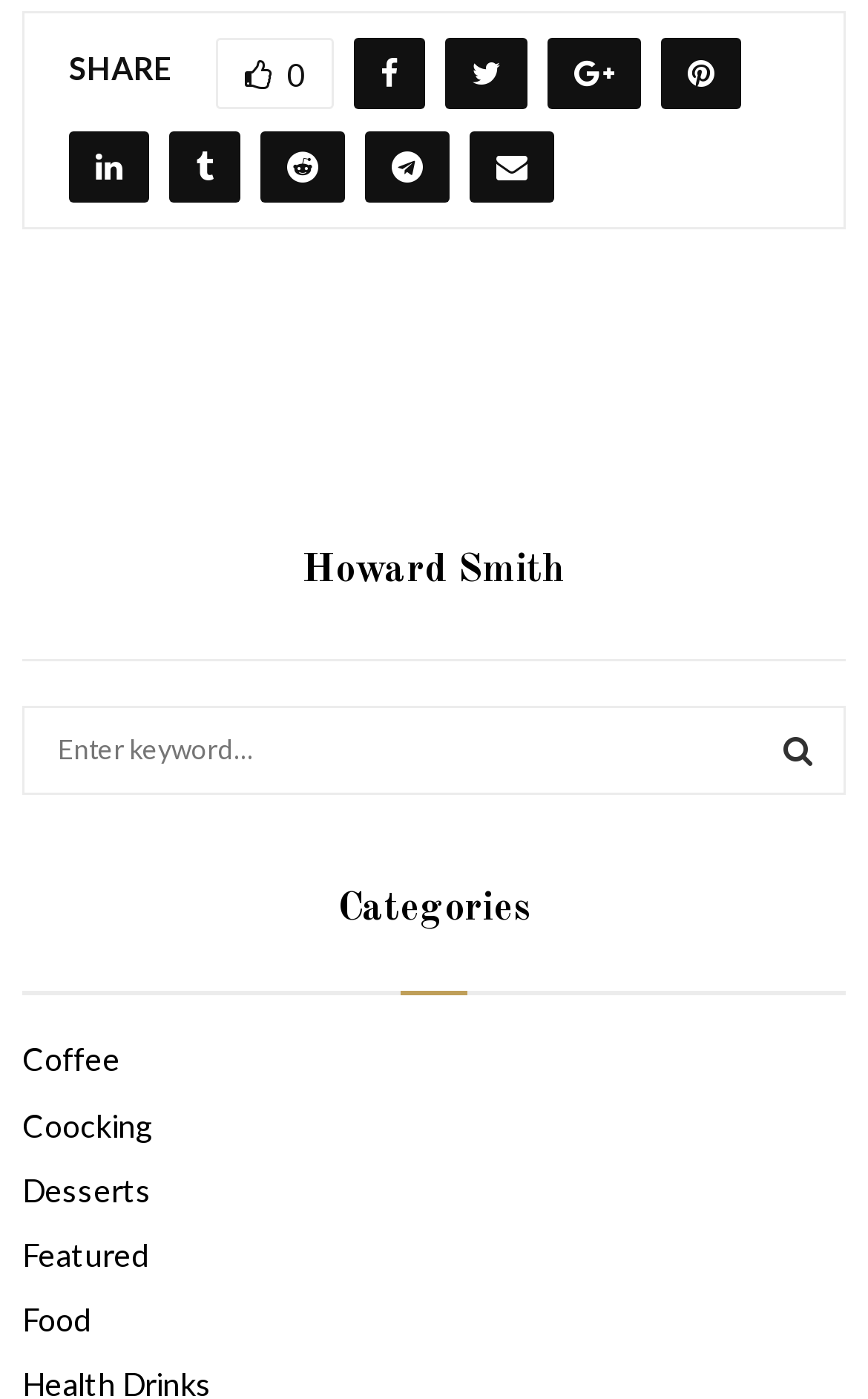Determine the bounding box for the described HTML element: "Supplier Code Of Conduct". Ensure the coordinates are four float numbers between 0 and 1 in the format [left, top, right, bottom].

None